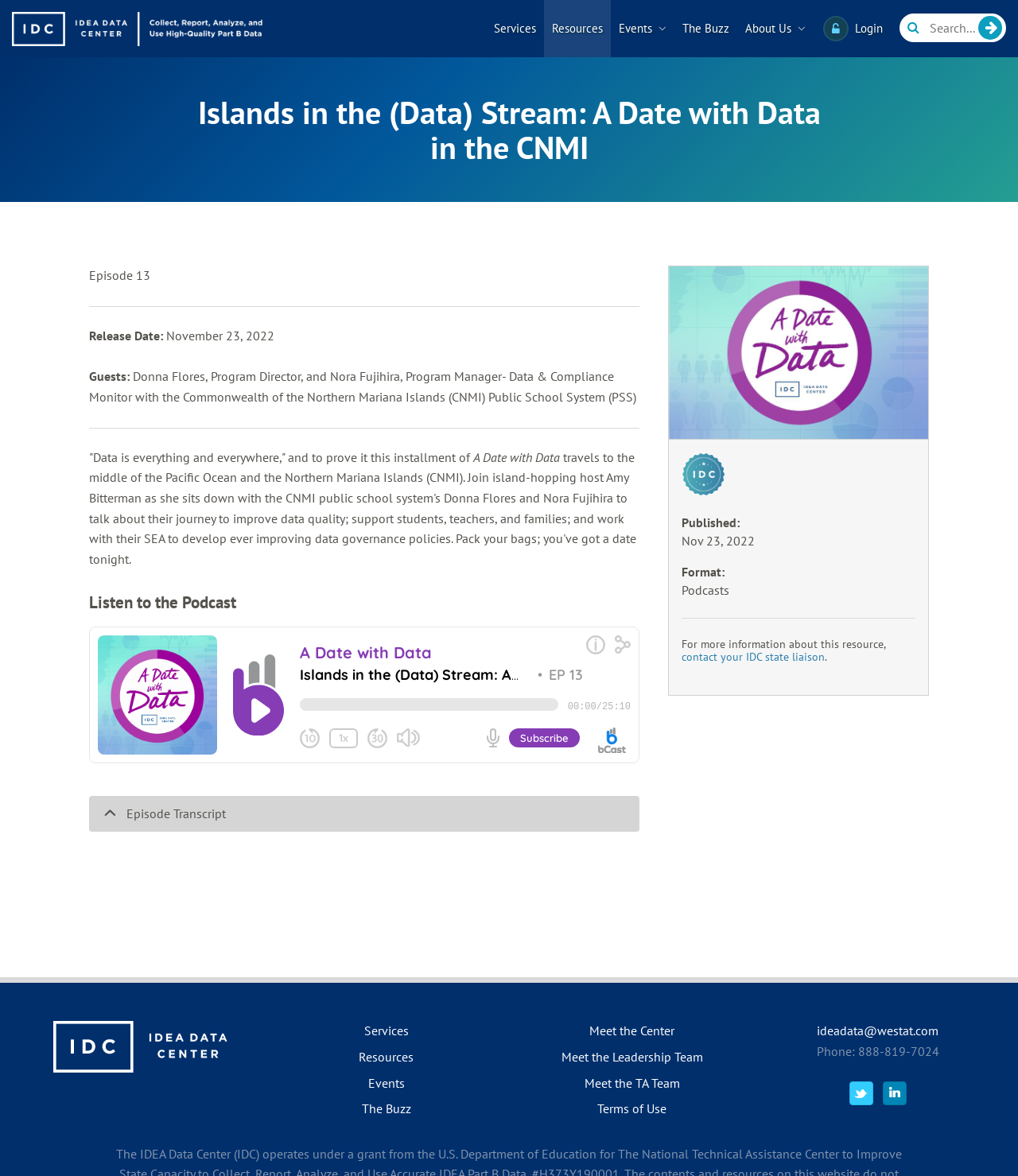What is the release date of Episode 13? Based on the image, give a response in one word or a short phrase.

November 23, 2022